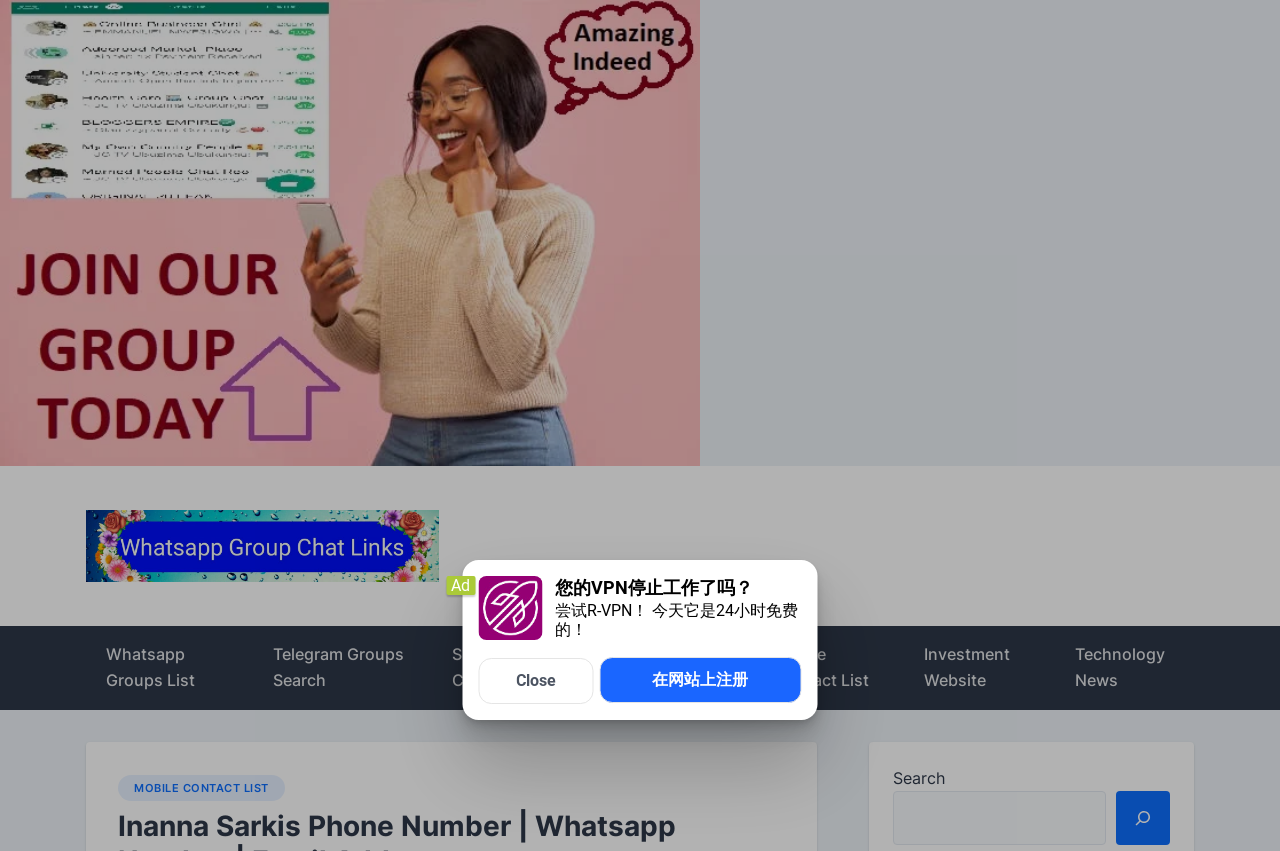Provide a one-word or short-phrase answer to the question:
What is the purpose of this webpage?

Get phone numbers and WhatsApp contacts